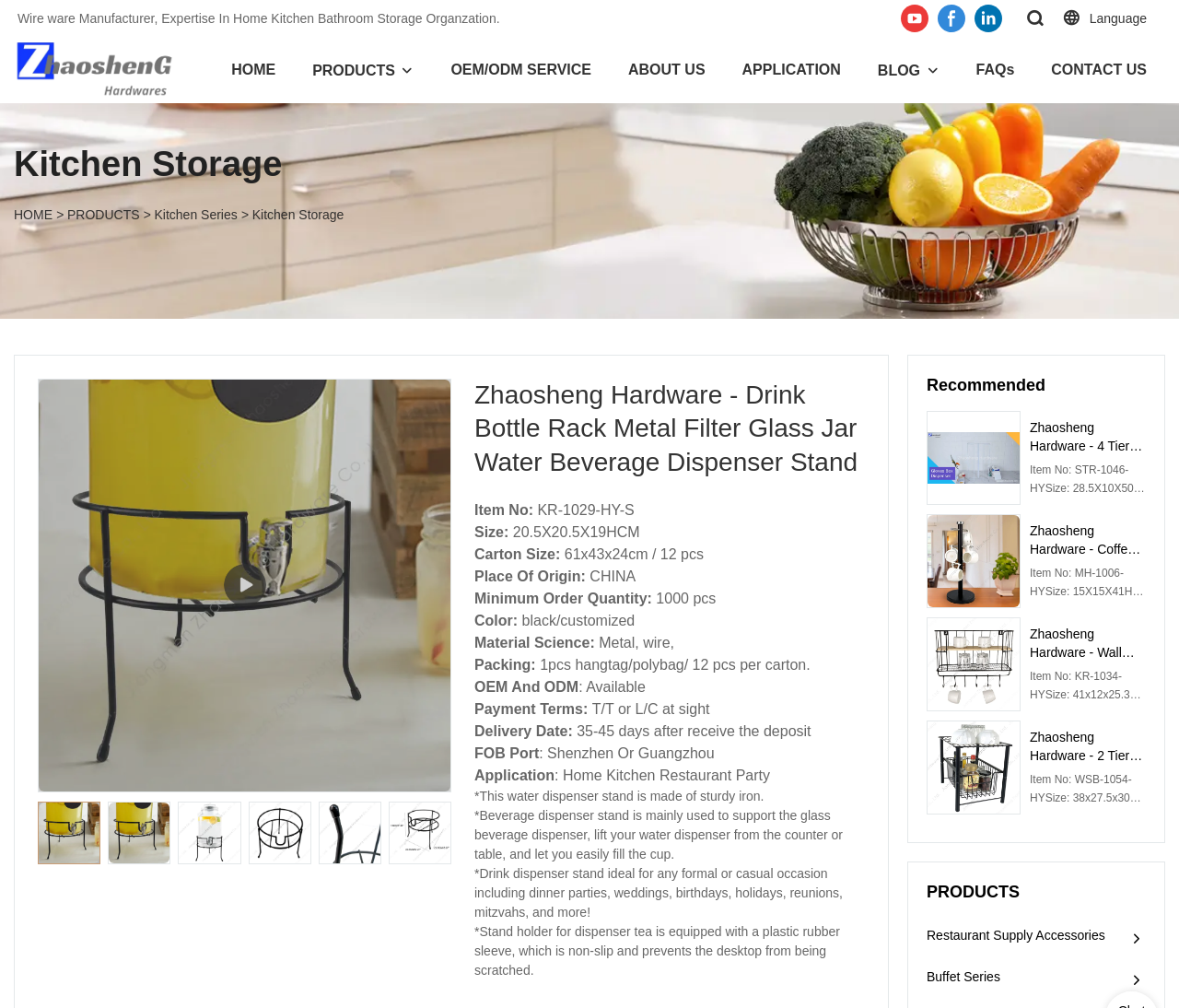Can you identify and provide the main heading of the webpage?

Zhaosheng Hardware - Drink Bottle Rack Metal Filter Glass Jar Water Beverage Dispenser Stand